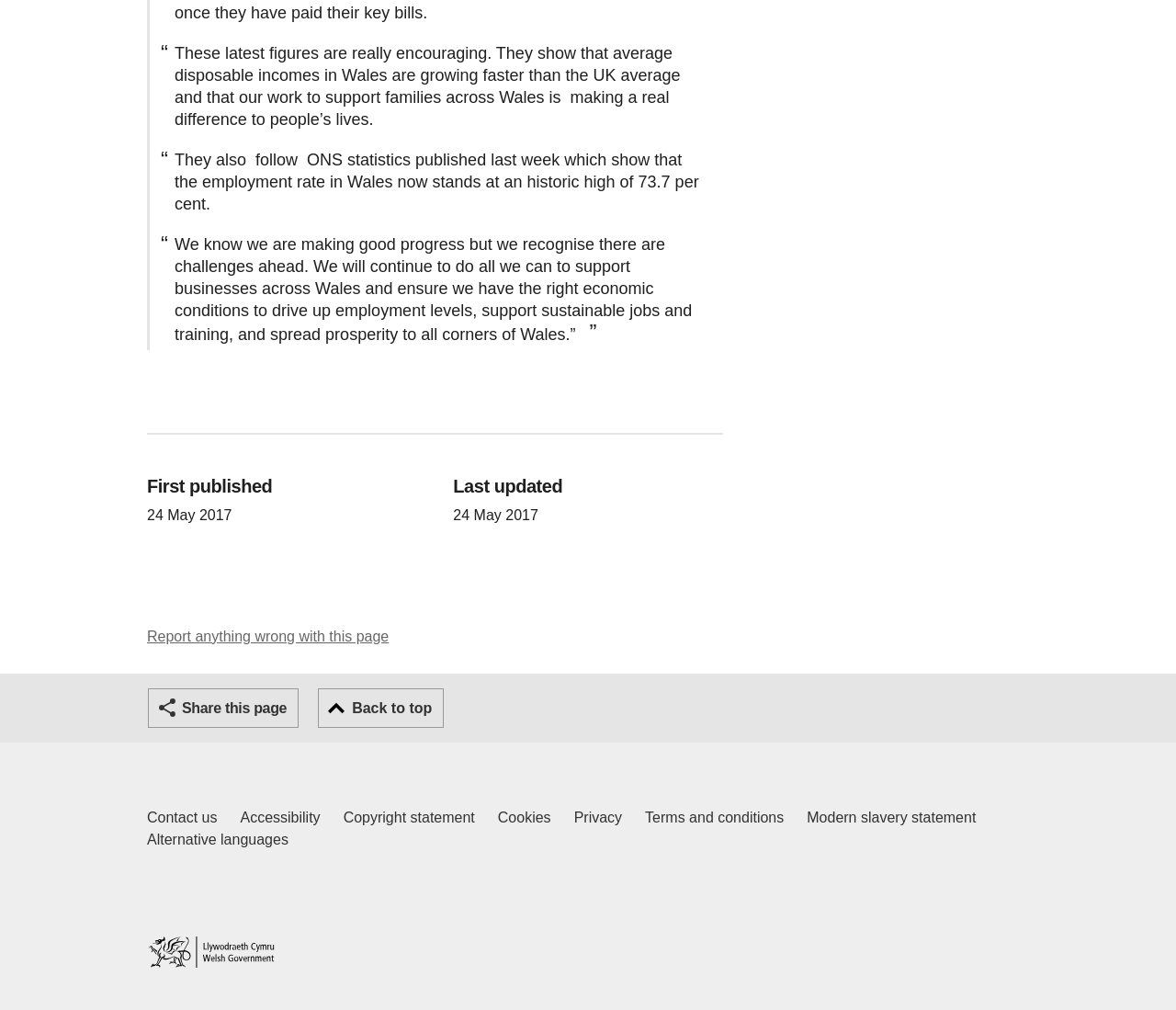What is the purpose of the 'Back to top' button?
Please answer the question with a single word or phrase, referencing the image.

To scroll to the top of the page